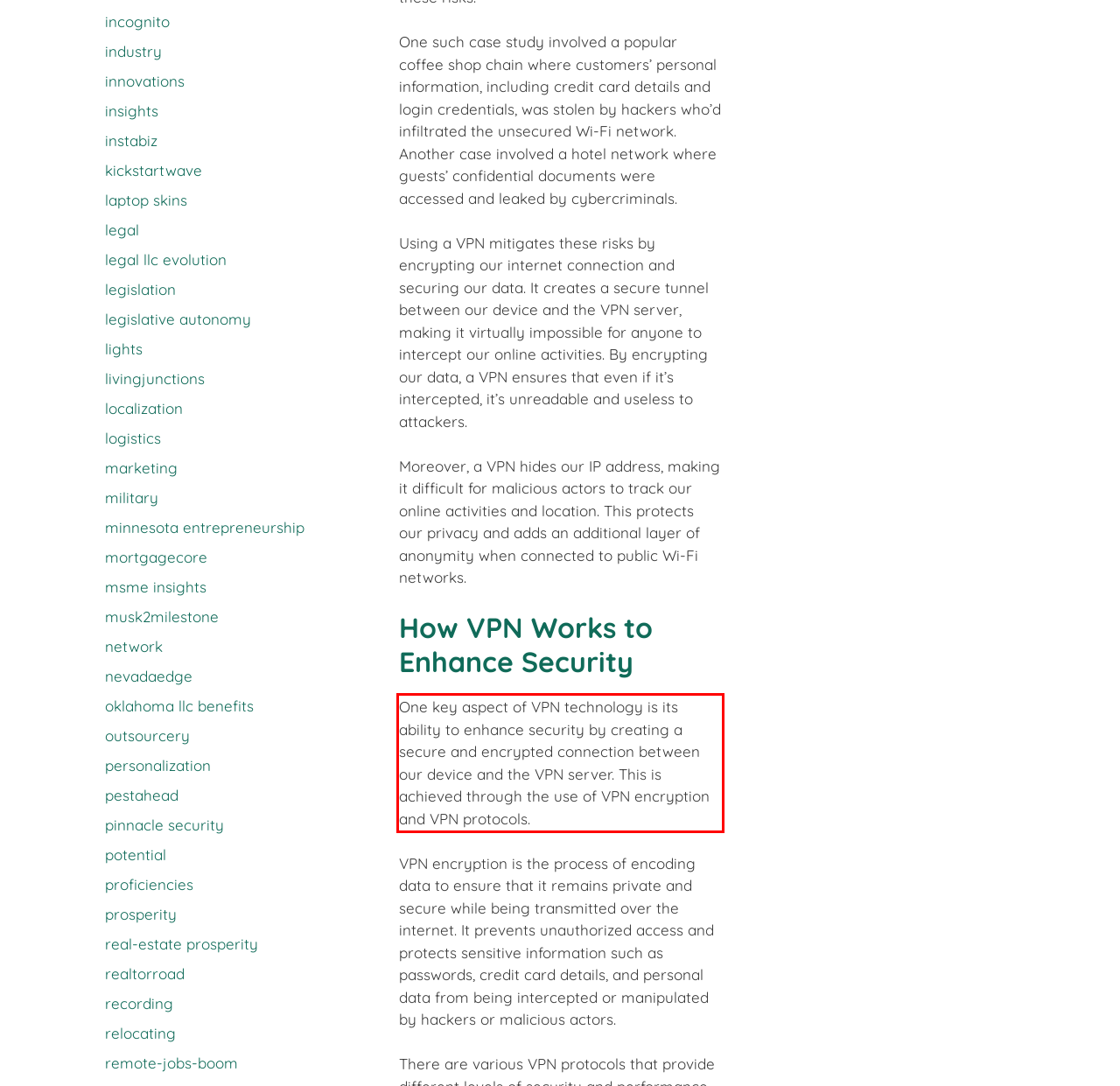Using the provided webpage screenshot, recognize the text content in the area marked by the red bounding box.

One key aspect of VPN technology is its ability to enhance security by creating a secure and encrypted connection between our device and the VPN server. This is achieved through the use of VPN encryption and VPN protocols.